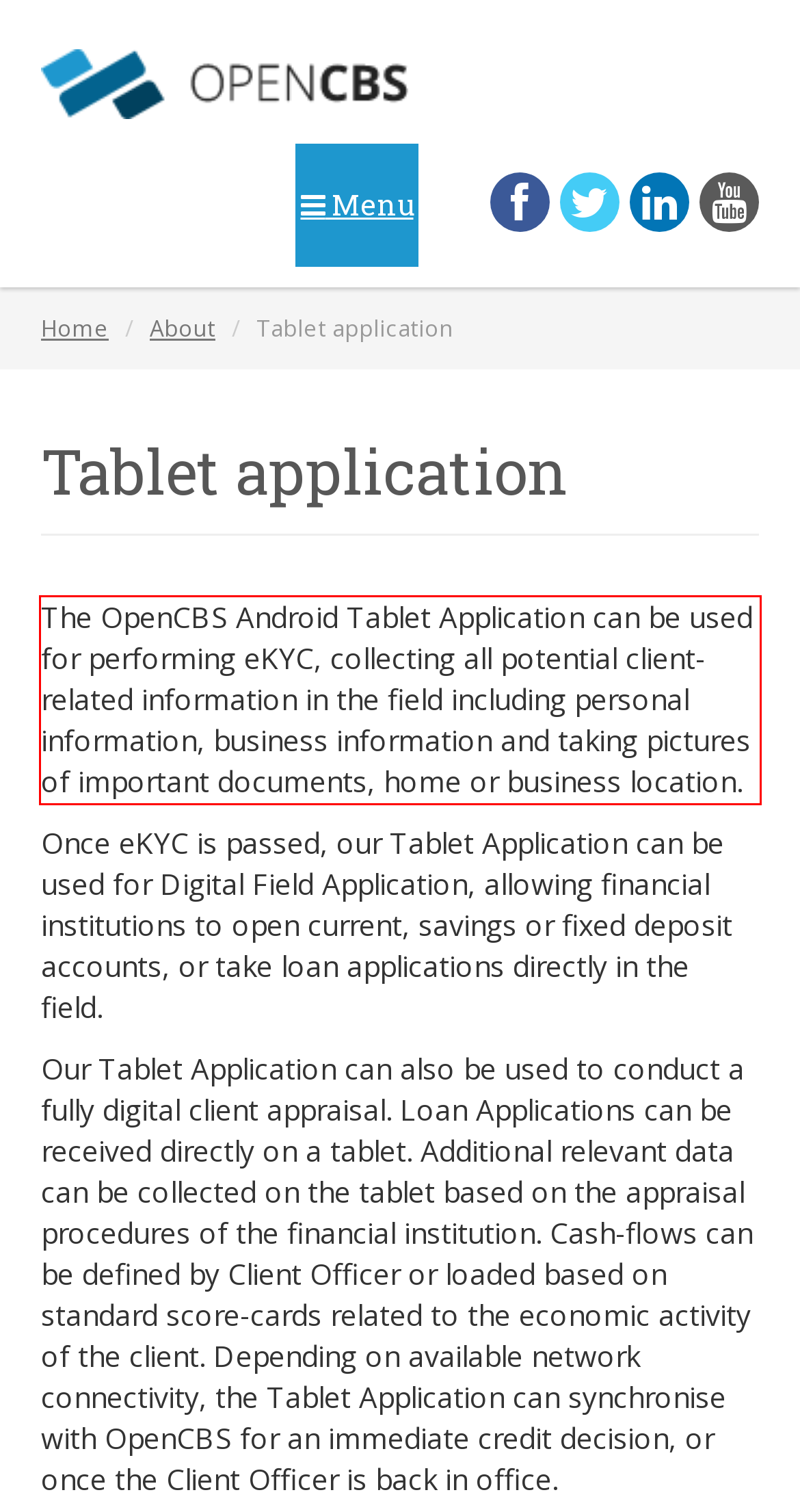Review the screenshot of the webpage and recognize the text inside the red rectangle bounding box. Provide the extracted text content.

The OpenCBS Android Tablet Application can be used for performing eKYC, collecting all potential client-related information in the field including personal information, business information and taking pictures of important documents, home or business location.